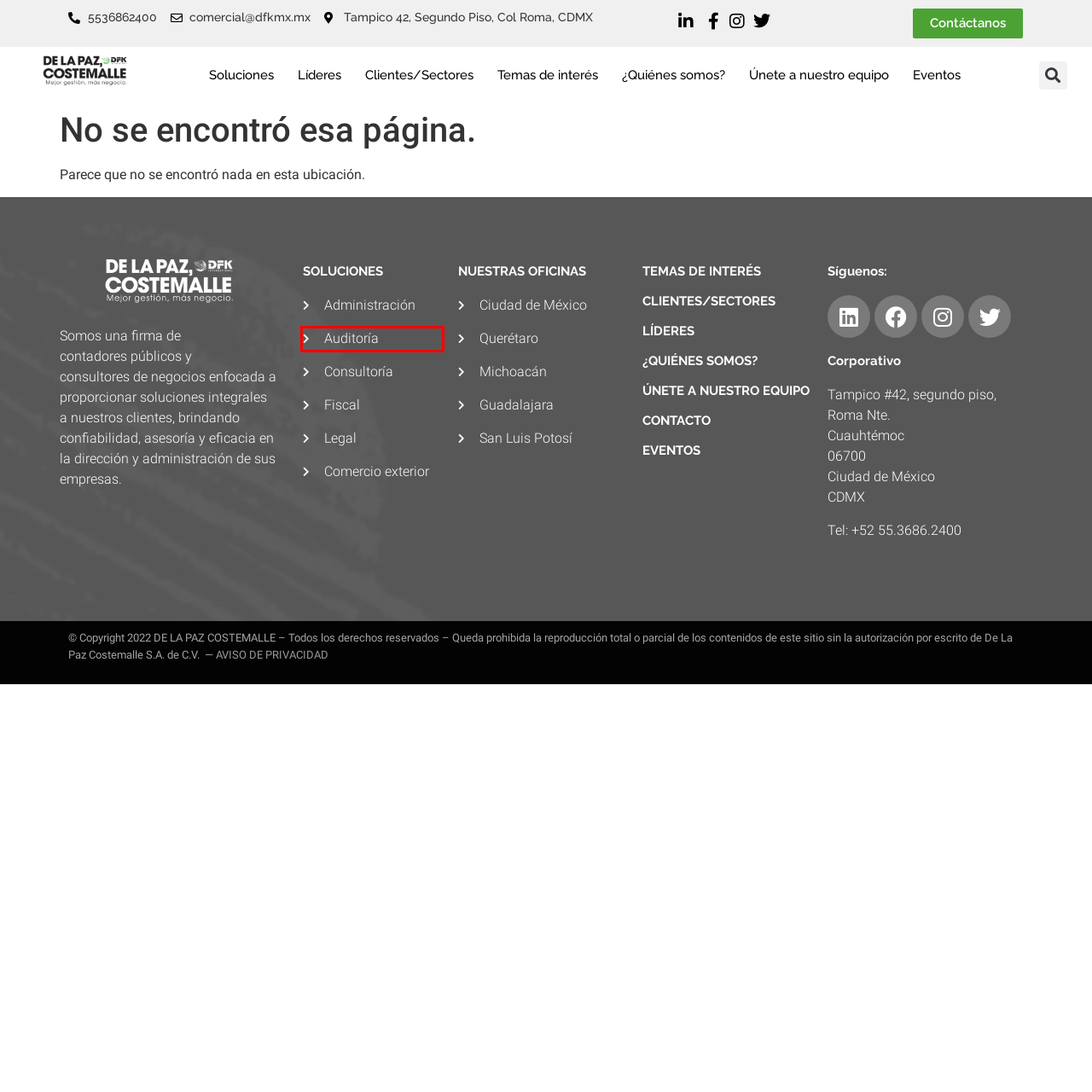You have a screenshot of a webpage with a red bounding box around an element. Select the webpage description that best matches the new webpage after clicking the element within the red bounding box. Here are the descriptions:
A. Clientes/Sectores - De la Paz Costemalle-DFK 7 octubre 2022
B. ¿Quiénes somos? - De la Paz Costemalle-DFK 6 octubre 2022
C. Líderes - De la Paz Costemalle-DFK
D. Administración - De la Paz Costemalle-DFK 7 octubre 2022
E. Consultoría - De la Paz Costemalle-DFK
F. Soluciones - De la Paz Costemalle-DFK
G. Eventos - De la Paz Costemalle-DFK
H. Auditoría - De la Paz Costemalle-DFK 7 octubre 2022

H